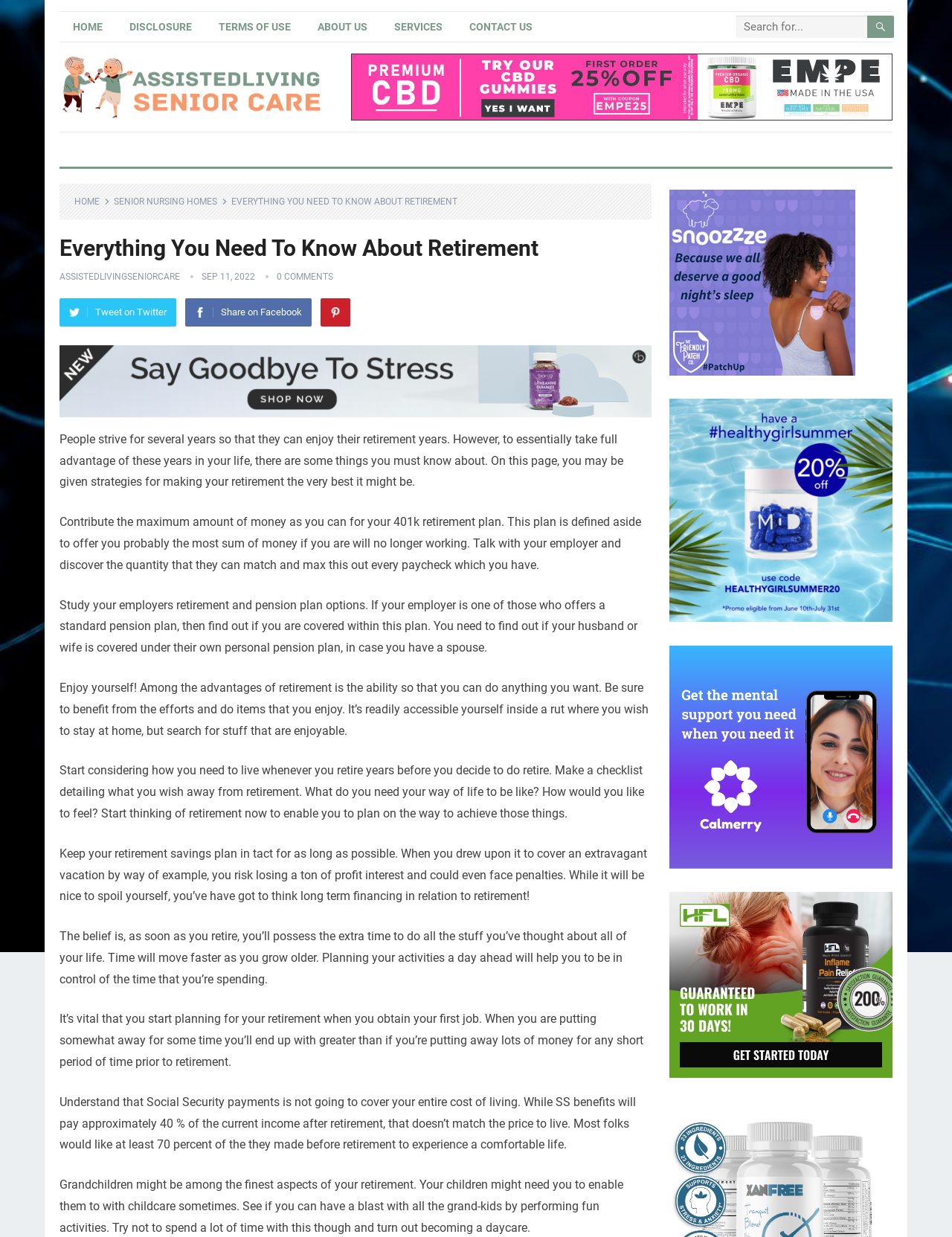Pinpoint the bounding box coordinates of the clickable element needed to complete the instruction: "Click on HOME". The coordinates should be provided as four float numbers between 0 and 1: [left, top, right, bottom].

[0.062, 0.01, 0.122, 0.033]